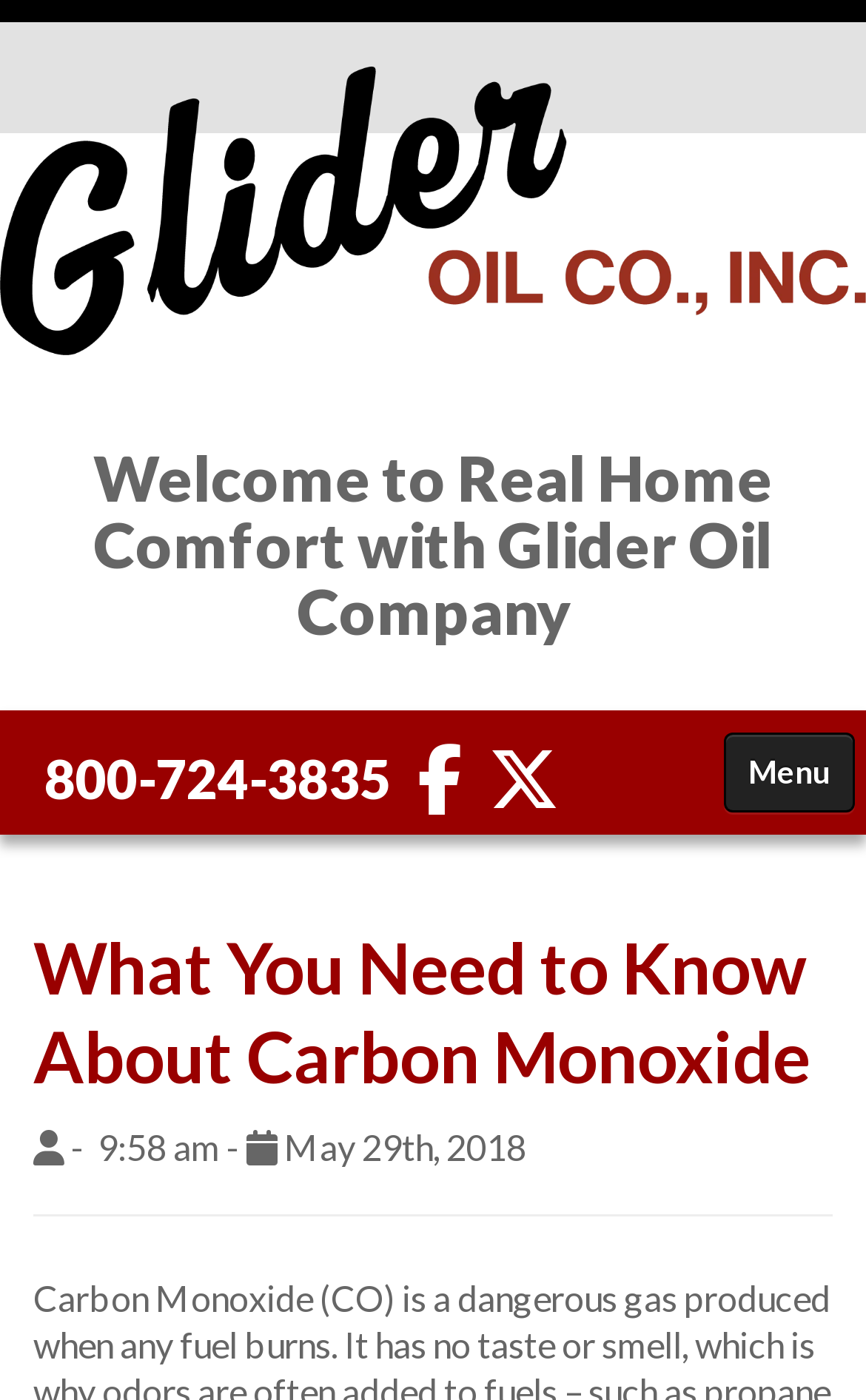Find the bounding box coordinates for the HTML element described as: "Conservation Tips". The coordinates should consist of four float values between 0 and 1, i.e., [left, top, right, bottom].

[0.0, 0.862, 1.0, 0.926]